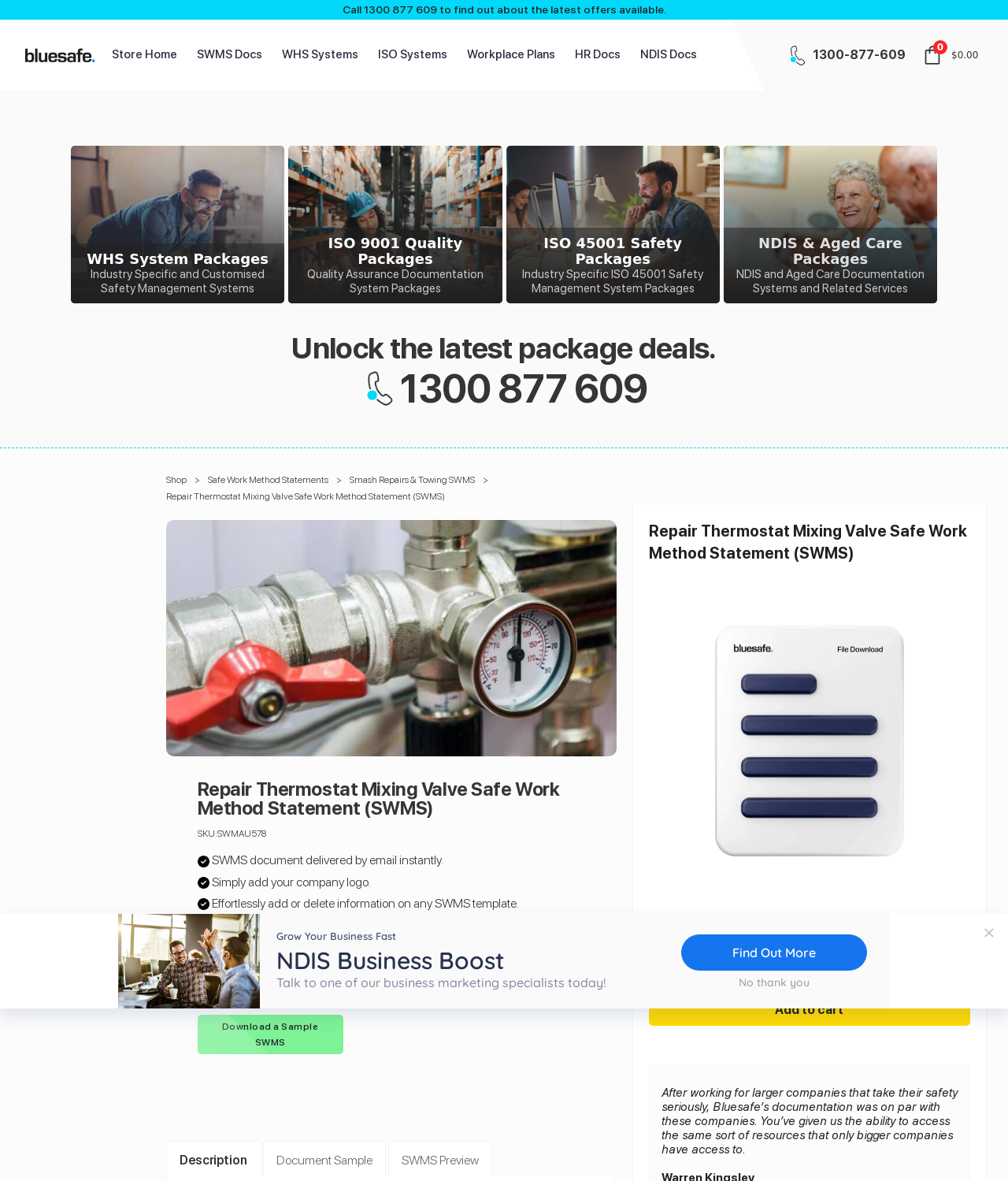Please locate the bounding box coordinates of the region I need to click to follow this instruction: "Call the phone number".

[0.806, 0.038, 0.898, 0.056]